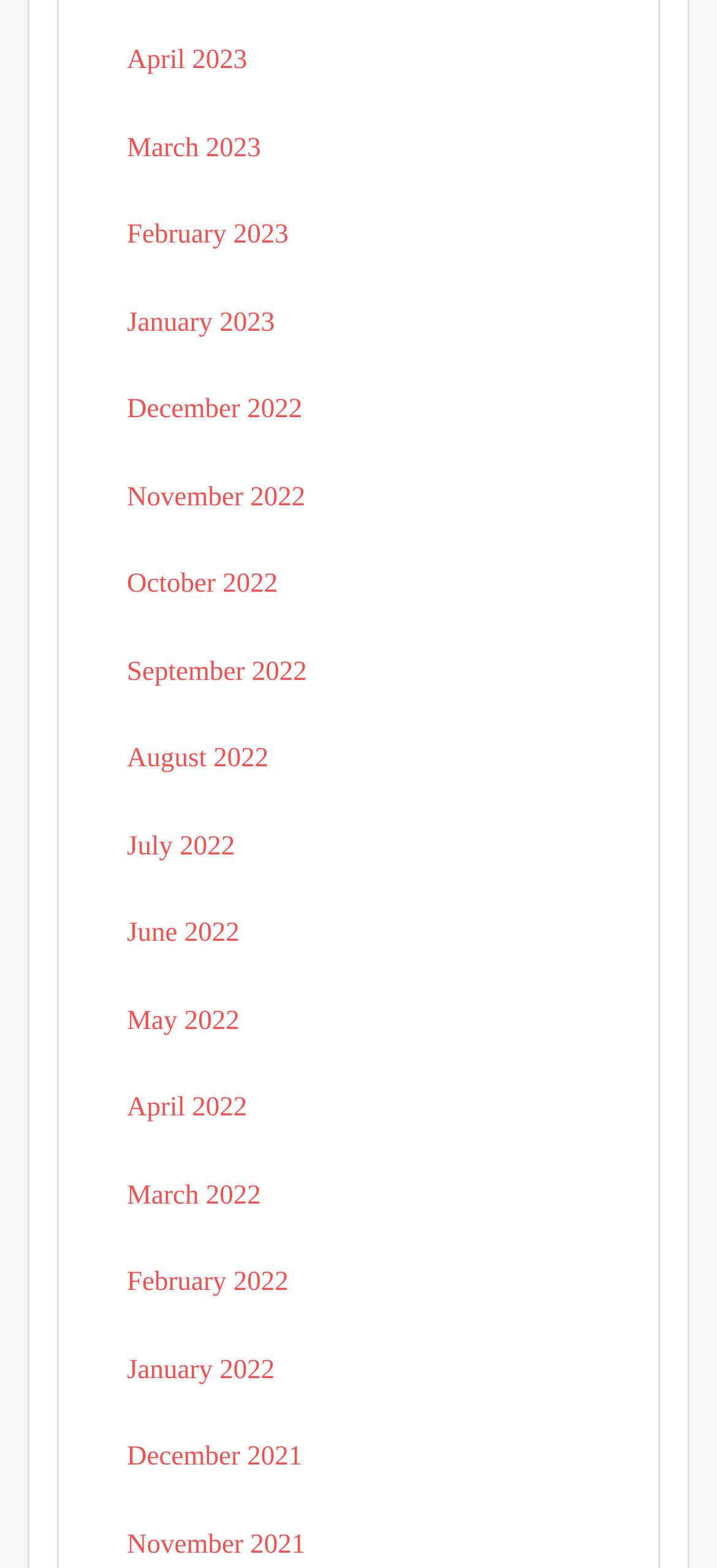Locate the bounding box coordinates of the area that needs to be clicked to fulfill the following instruction: "view January 2023". The coordinates should be in the format of four float numbers between 0 and 1, namely [left, top, right, bottom].

[0.177, 0.196, 0.383, 0.215]